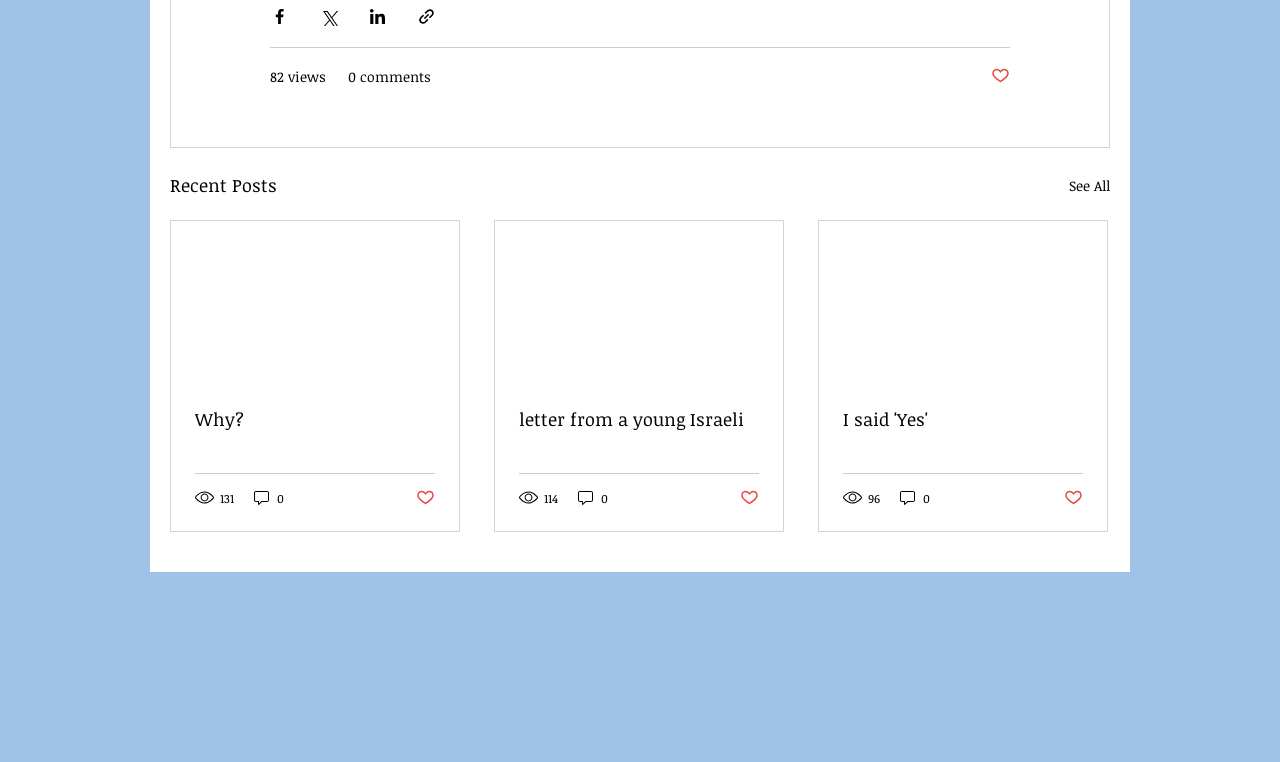How many social media sharing options are available?
Utilize the image to construct a detailed and well-explained answer.

I counted the number of social media sharing buttons at the top of the webpage, which are 'Share via Facebook', 'Share via Twitter', 'Share via LinkedIn', and 'Share via link'. Therefore, there are 4 social media sharing options available.